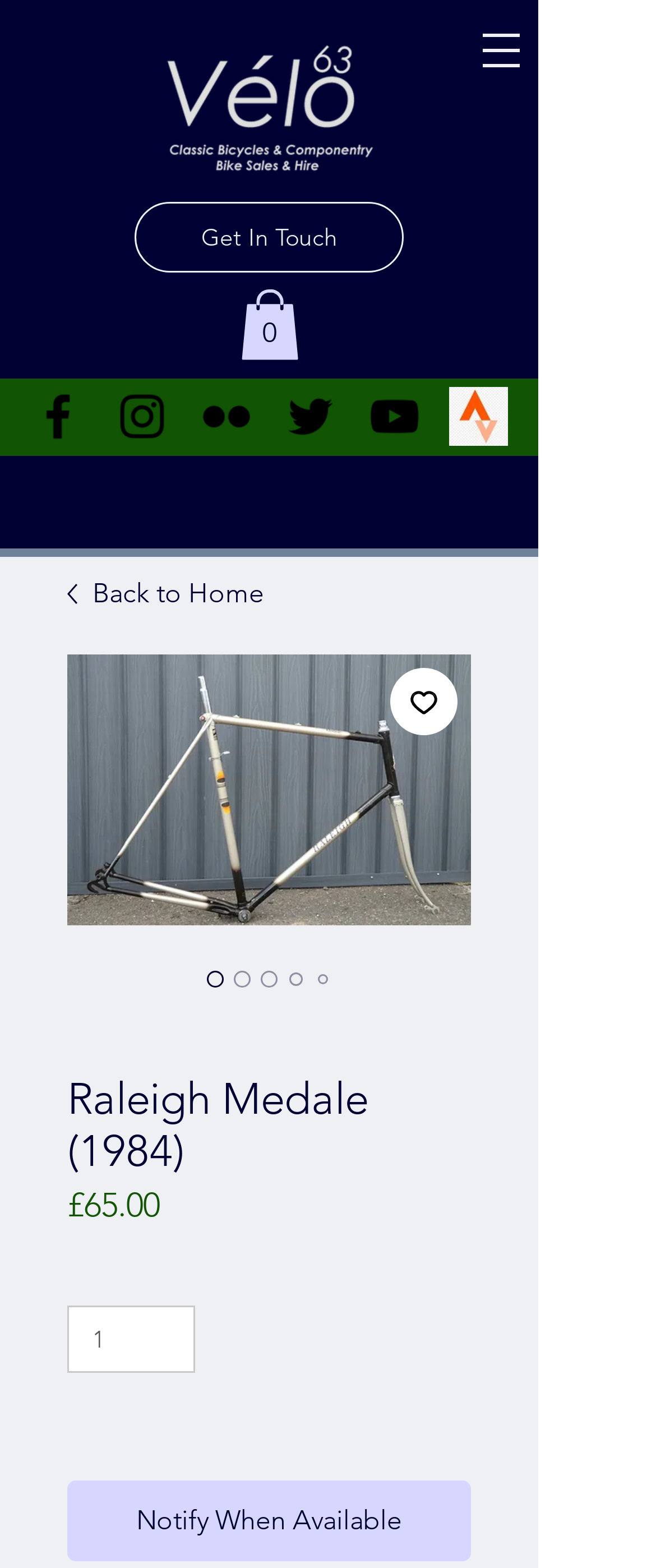What is the condition of the bike frame?
Based on the image, respond with a single word or phrase.

Out of Stock